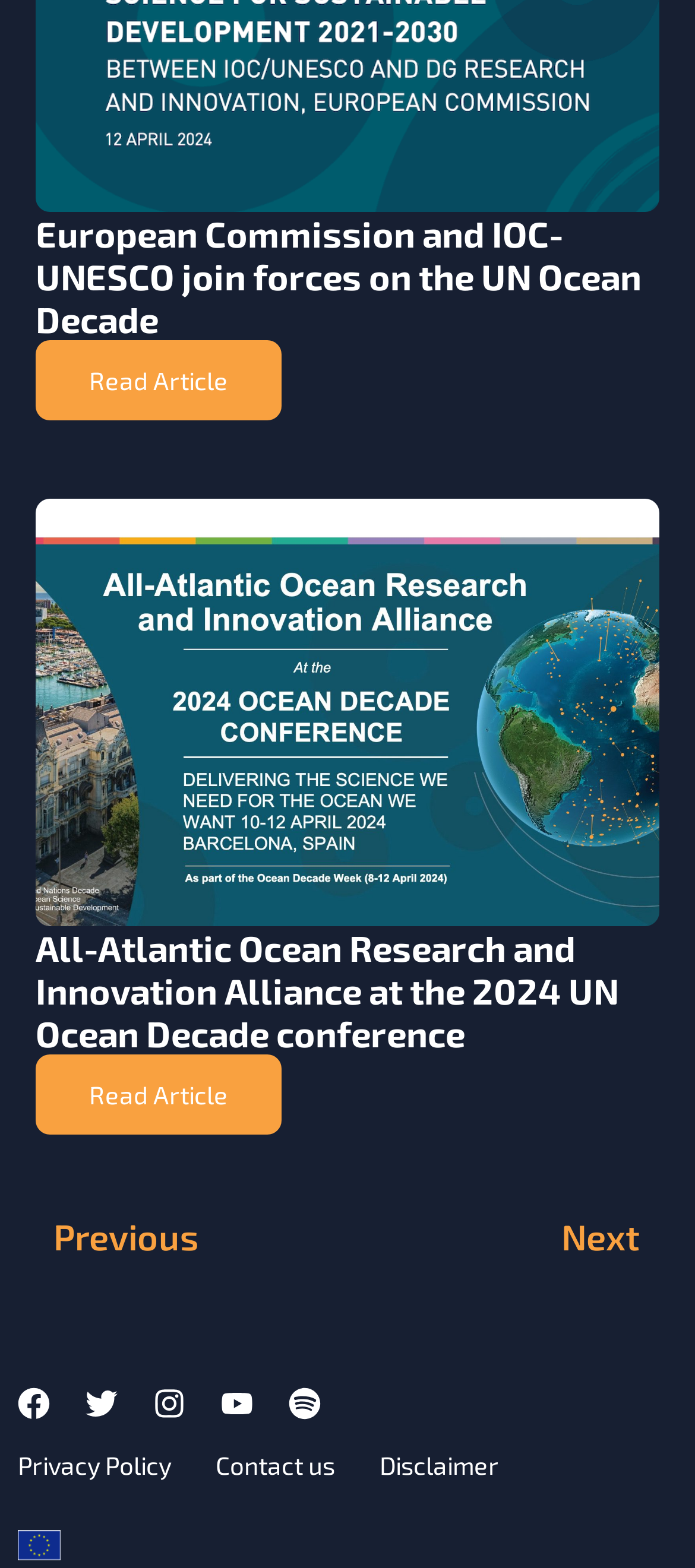Provide the bounding box coordinates of the section that needs to be clicked to accomplish the following instruction: "View the privacy policy."

[0.026, 0.922, 0.246, 0.946]